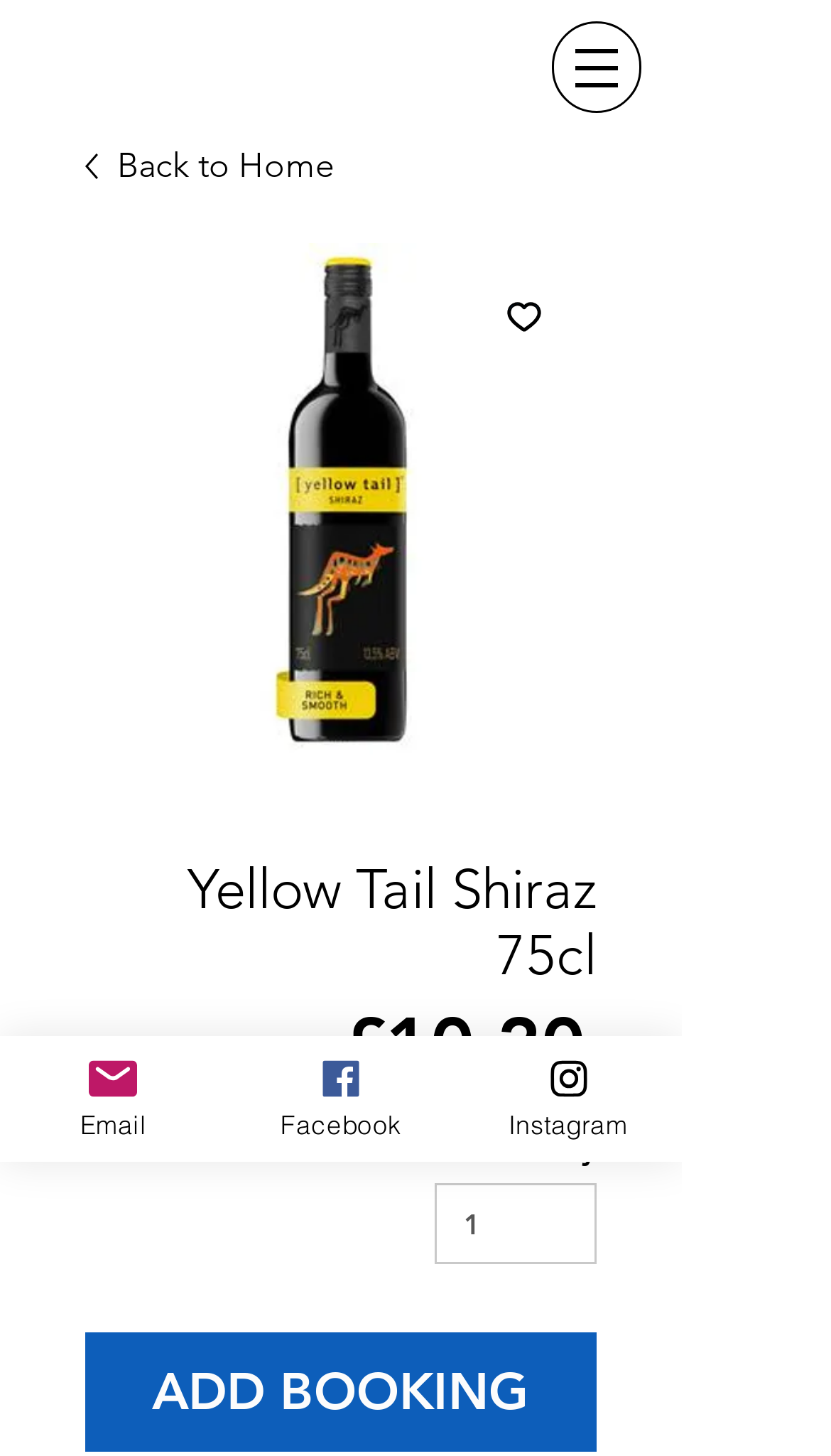Using the information shown in the image, answer the question with as much detail as possible: What is the purpose of the 'ADD BOOKING' button?

The 'ADD BOOKING' button is a prominent element on the webpage, located below the product details section. Its purpose can be inferred from its text and position on the page, suggesting that it is used to add a booking or make a purchase related to the product.